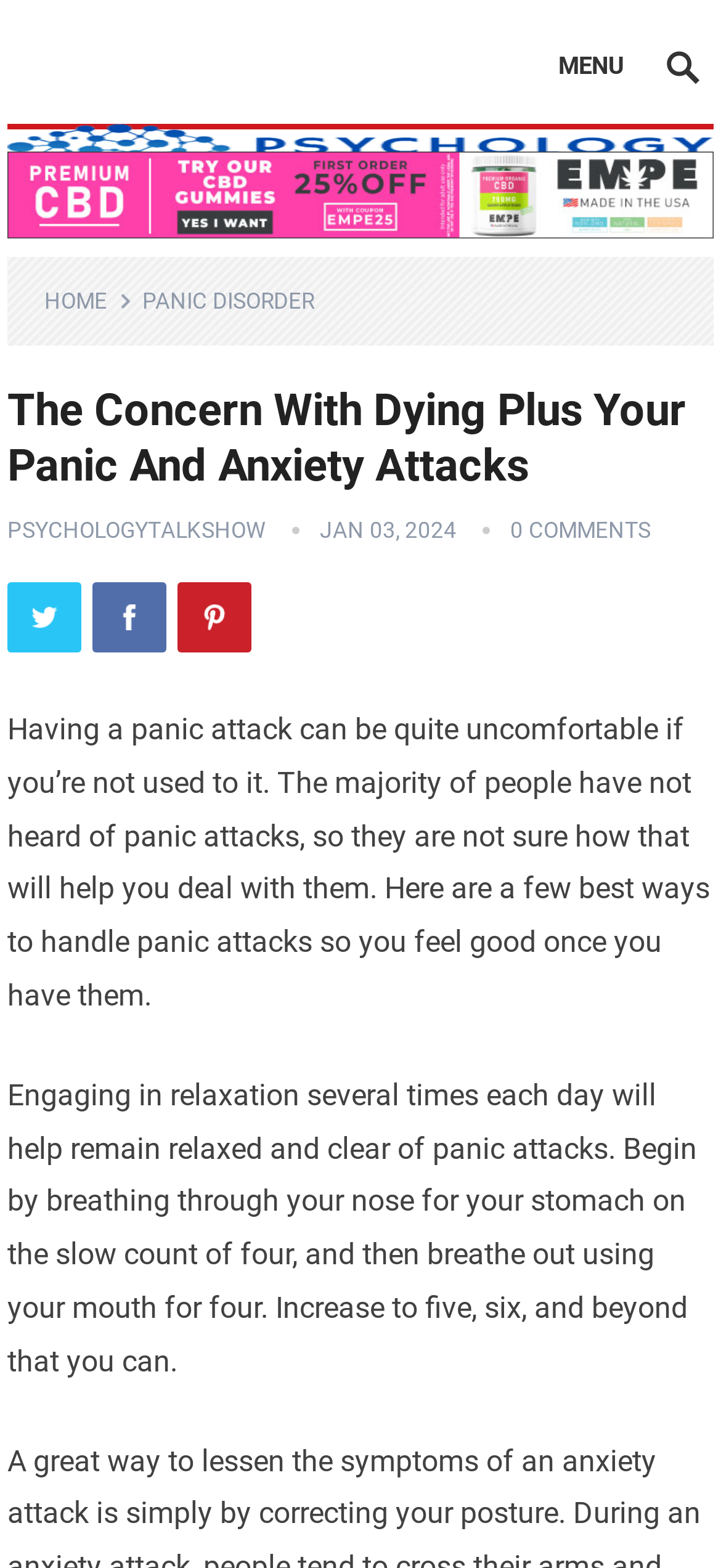Identify the bounding box of the HTML element described as: "Back to paralympic.org".

None